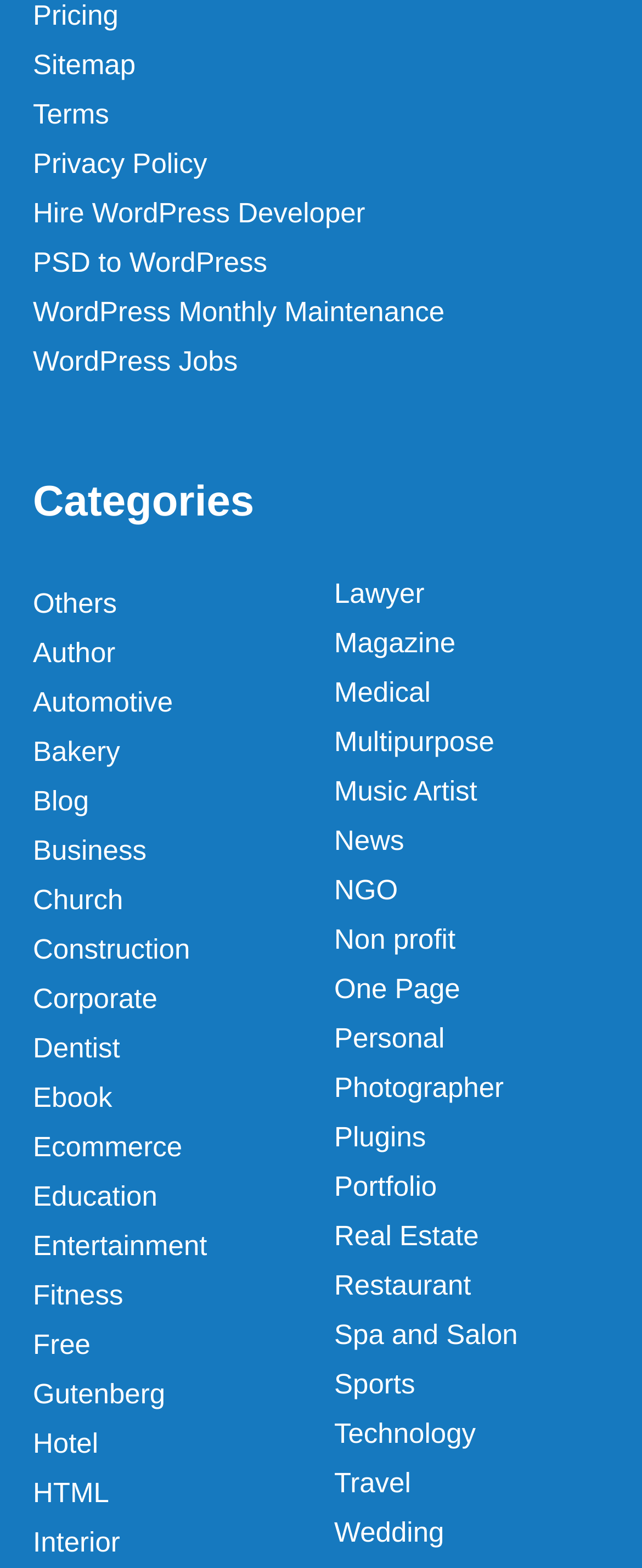Please identify the bounding box coordinates of the element that needs to be clicked to perform the following instruction: "Explore Automotive templates".

[0.051, 0.436, 0.479, 0.461]